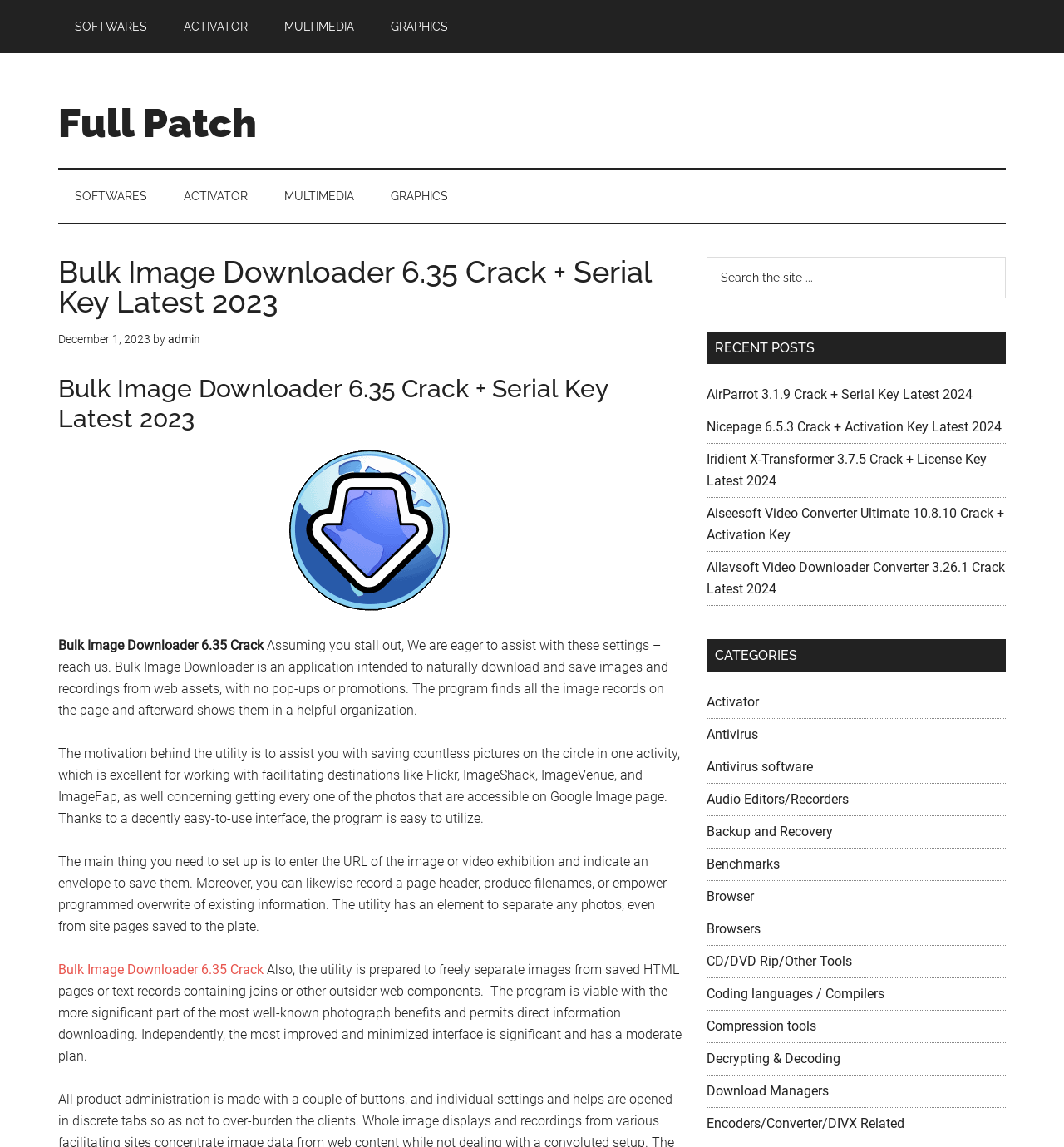What is the purpose of the Bulk Image Downloader software? Based on the image, give a response in one word or a short phrase.

To download and save images and videos from web resources